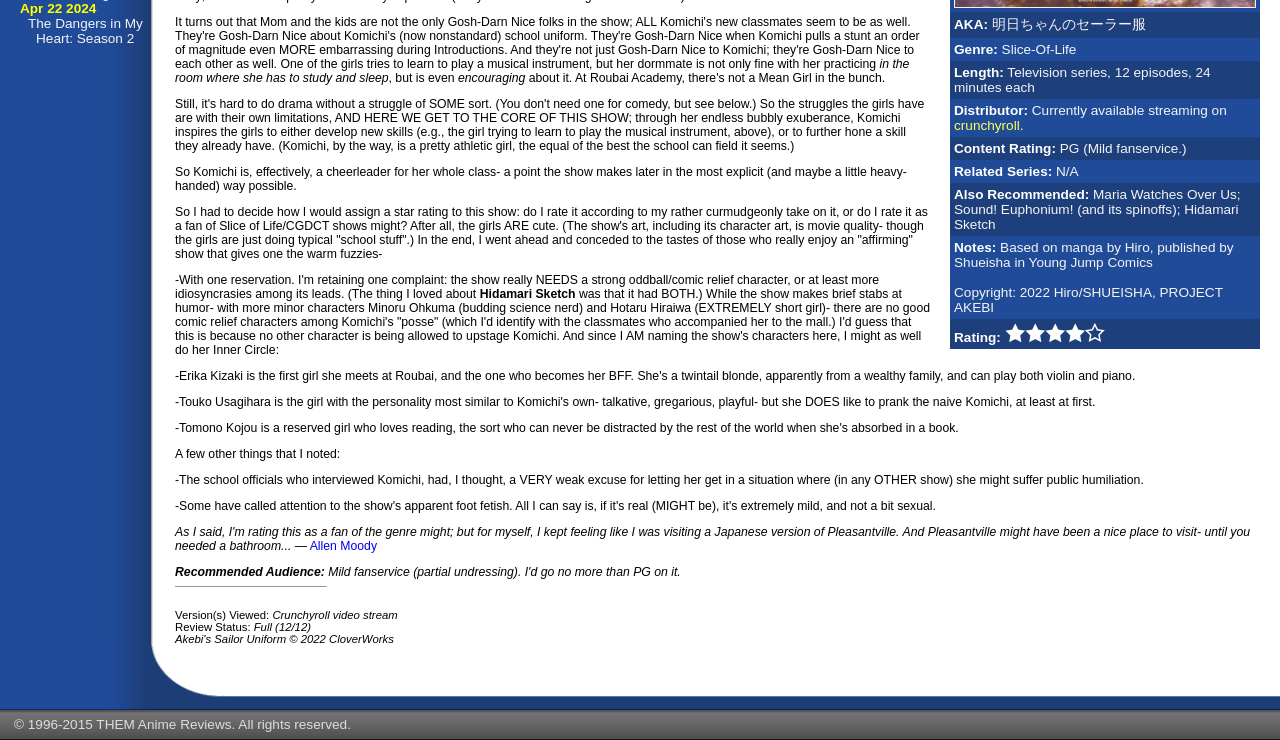Given the element description: "Ireland", predict the bounding box coordinates of the UI element it refers to, using four float numbers between 0 and 1, i.e., [left, top, right, bottom].

None